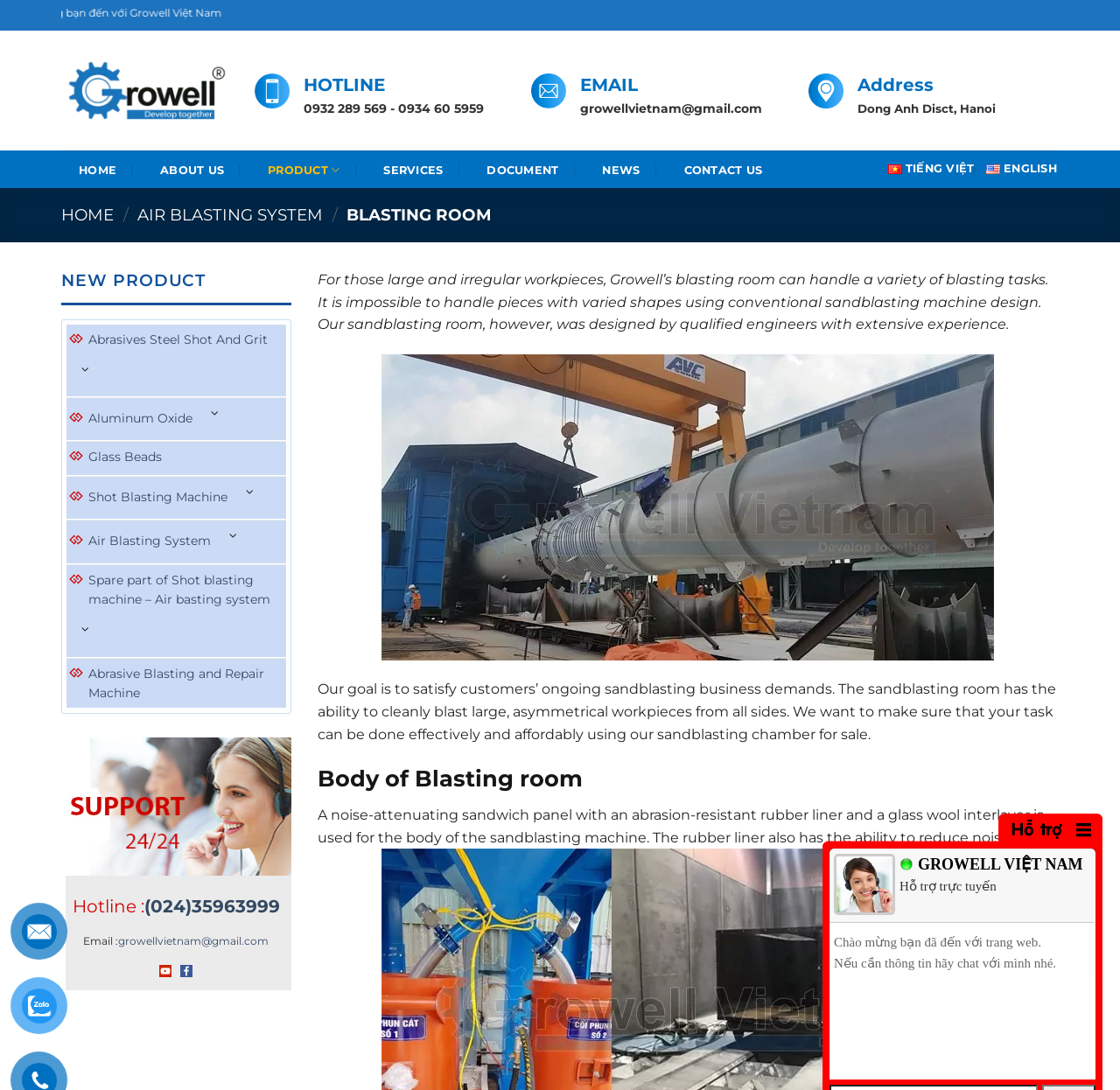Identify the bounding box coordinates of the section to be clicked to complete the task described by the following instruction: "Click the 'Youtube' link". The coordinates should be four float numbers between 0 and 1, formatted as [left, top, right, bottom].

[0.138, 0.882, 0.157, 0.898]